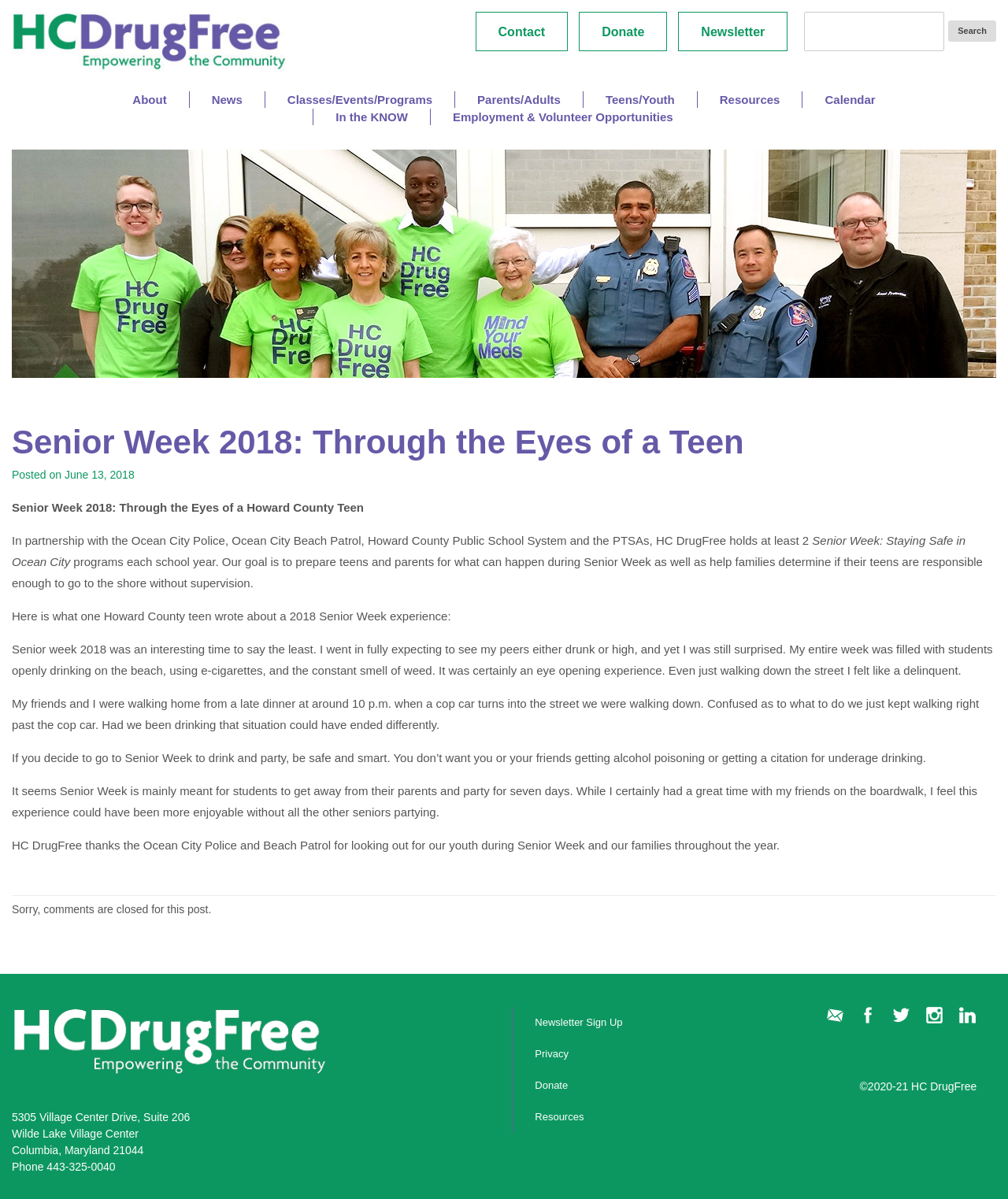Explain the webpage's layout and main content in detail.

This webpage is about Senior Week 2018, an event organized by HC DrugFree, a non-profit organization. At the top of the page, there is a header section with a logo and links to "Contact", "Donate", "Newsletter", and a search button. Below the header, there are several navigation links, including "About", "News", "Classes/Events/Programs", "Parents/Adults", "Teens/Youth", and "Resources".

The main content of the page is an article about Senior Week 2018, written from the perspective of a Howard County teen. The article is divided into several paragraphs, describing the author's experience during Senior Week, including the prevalence of underage drinking and drug use. The author also shares their concerns about the safety of the event and advises their peers to be responsible.

The article is accompanied by a figure, which is likely an image related to the event. There are also several links to other pages, including "Calendar", "Employment & Volunteer Opportunities", and "In the KNOW".

At the bottom of the page, there is a footer section with links to "Administration Login", "Newsletter Sign Up", "Privacy", "Donate", and "Resources". There are also several social media links and a copyright notice. The page also displays the organization's address, phone number, and a message stating that comments are closed for the post.